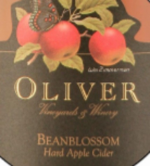Produce a meticulous caption for the image.

The image features a label from Oliver Vineyards & Winery, prominently displaying the name "OLIVER" at the top. Below this, in smaller text, is "Beanblossom," denoting the product type, which is "Hard Apple Cider." The design includes vibrant illustrations of apples alongside green leaves, giving it a rustic and inviting aesthetic. A butterfly is also visible, adding a touch of nature to the overall composition. This label is connected to a trademark analysis regarding potential confusion between coffee and hard cider products, highlighting its significance in beverage branding within the industry.